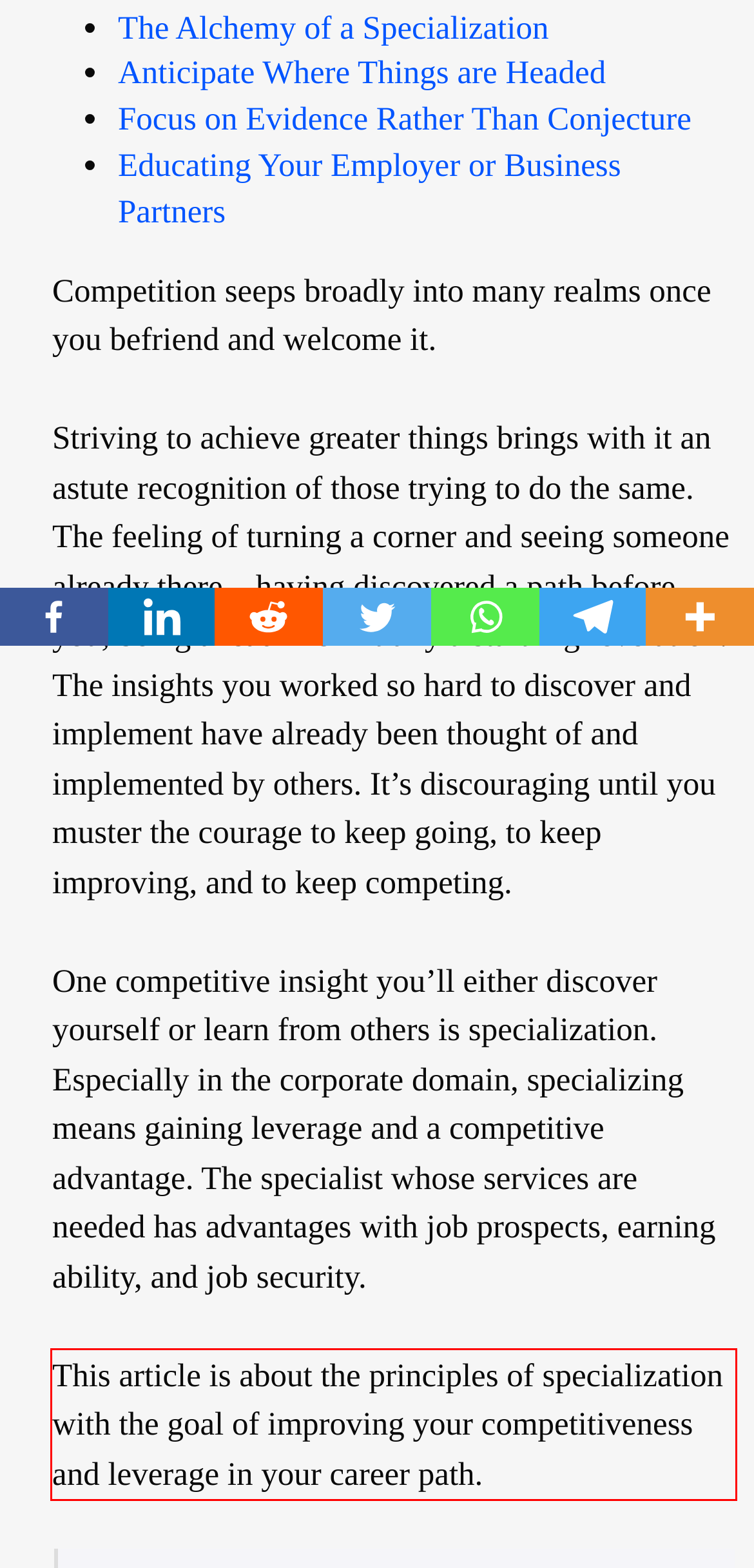Within the provided webpage screenshot, find the red rectangle bounding box and perform OCR to obtain the text content.

This article is about the principles of specialization with the goal of improving your competitiveness and leverage in your career path.